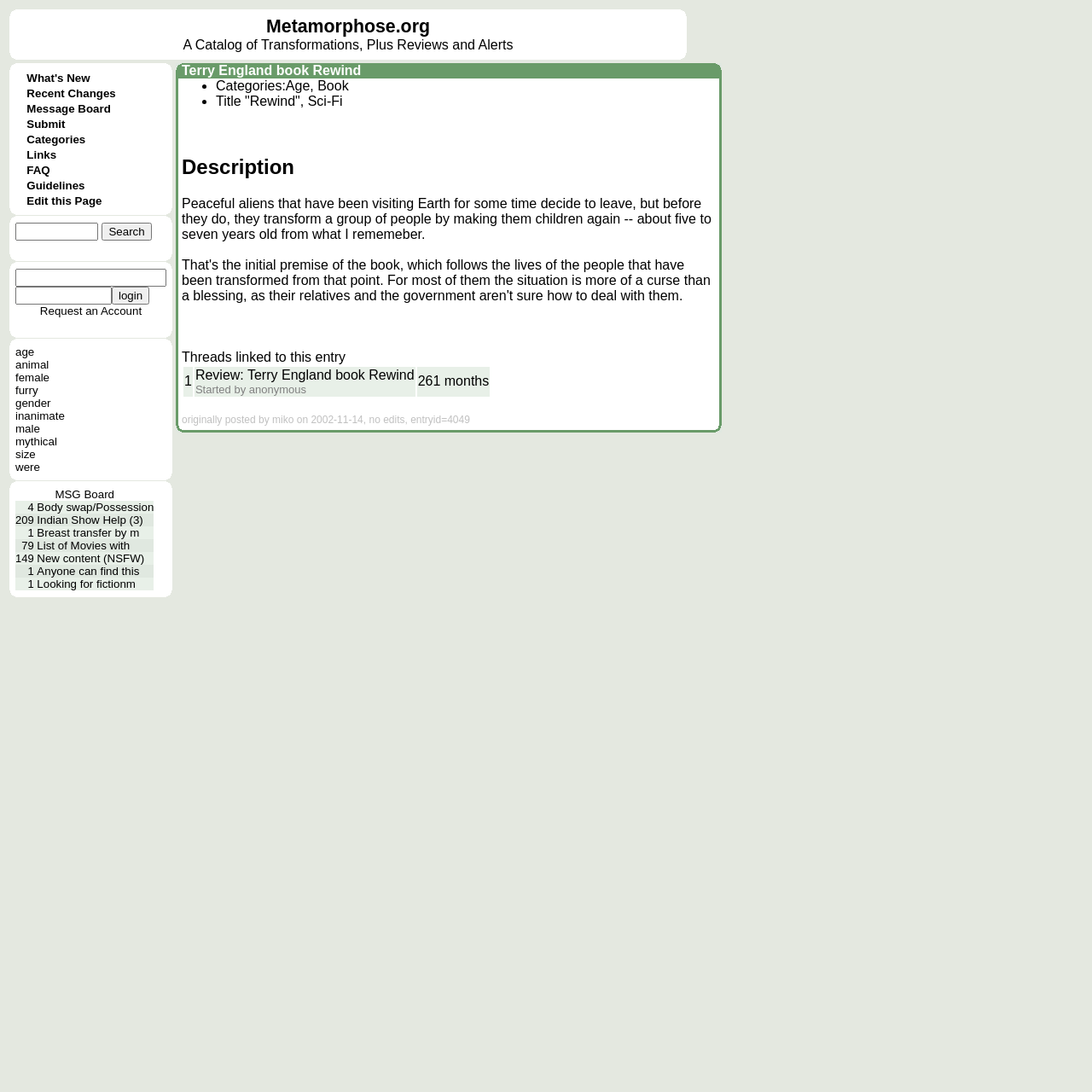Highlight the bounding box coordinates of the element you need to click to perform the following instruction: "view 今日短语."

None